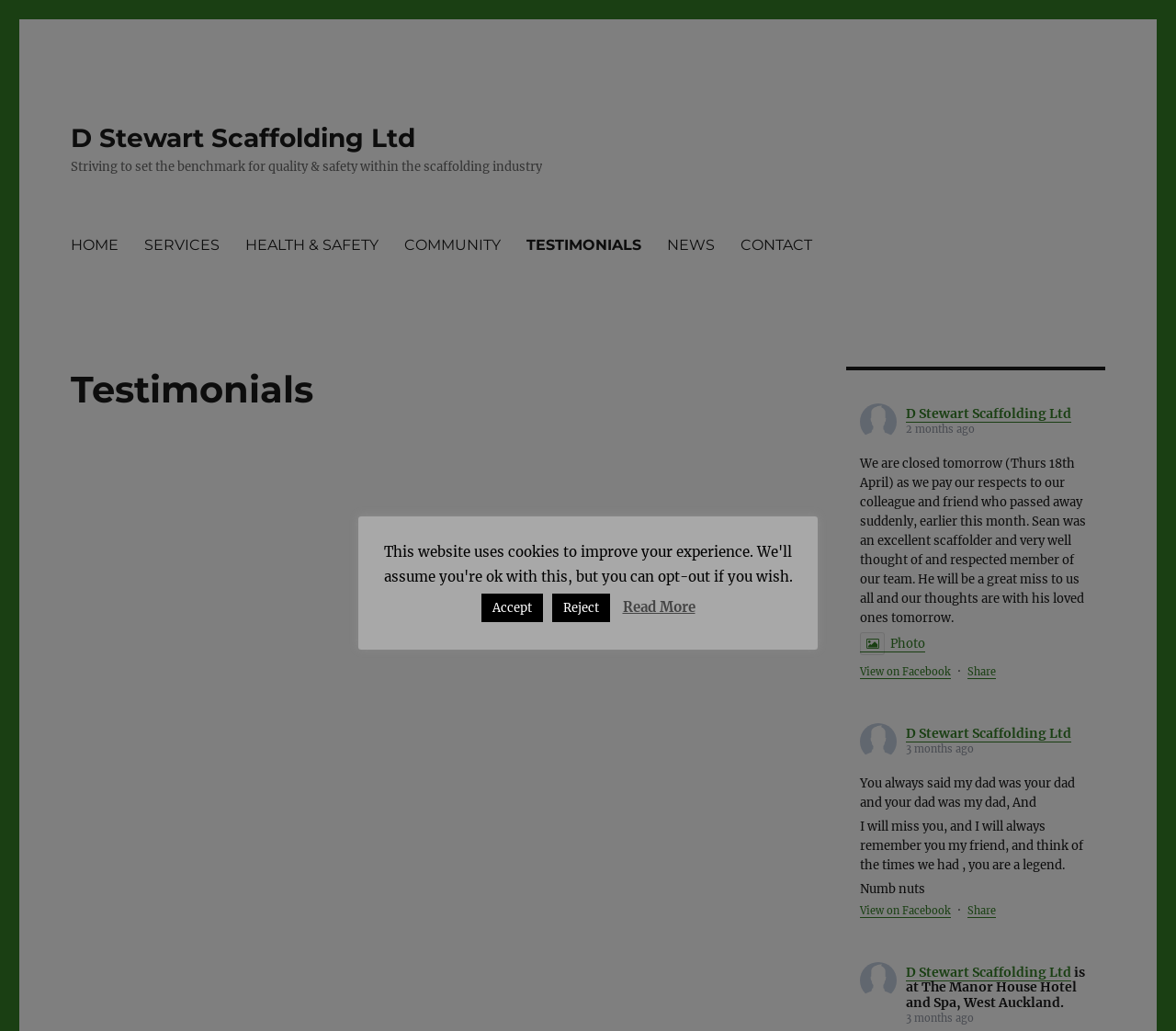Can you find the bounding box coordinates for the element to click on to achieve the instruction: "Click on the 'Share' link"?

[0.823, 0.645, 0.847, 0.658]